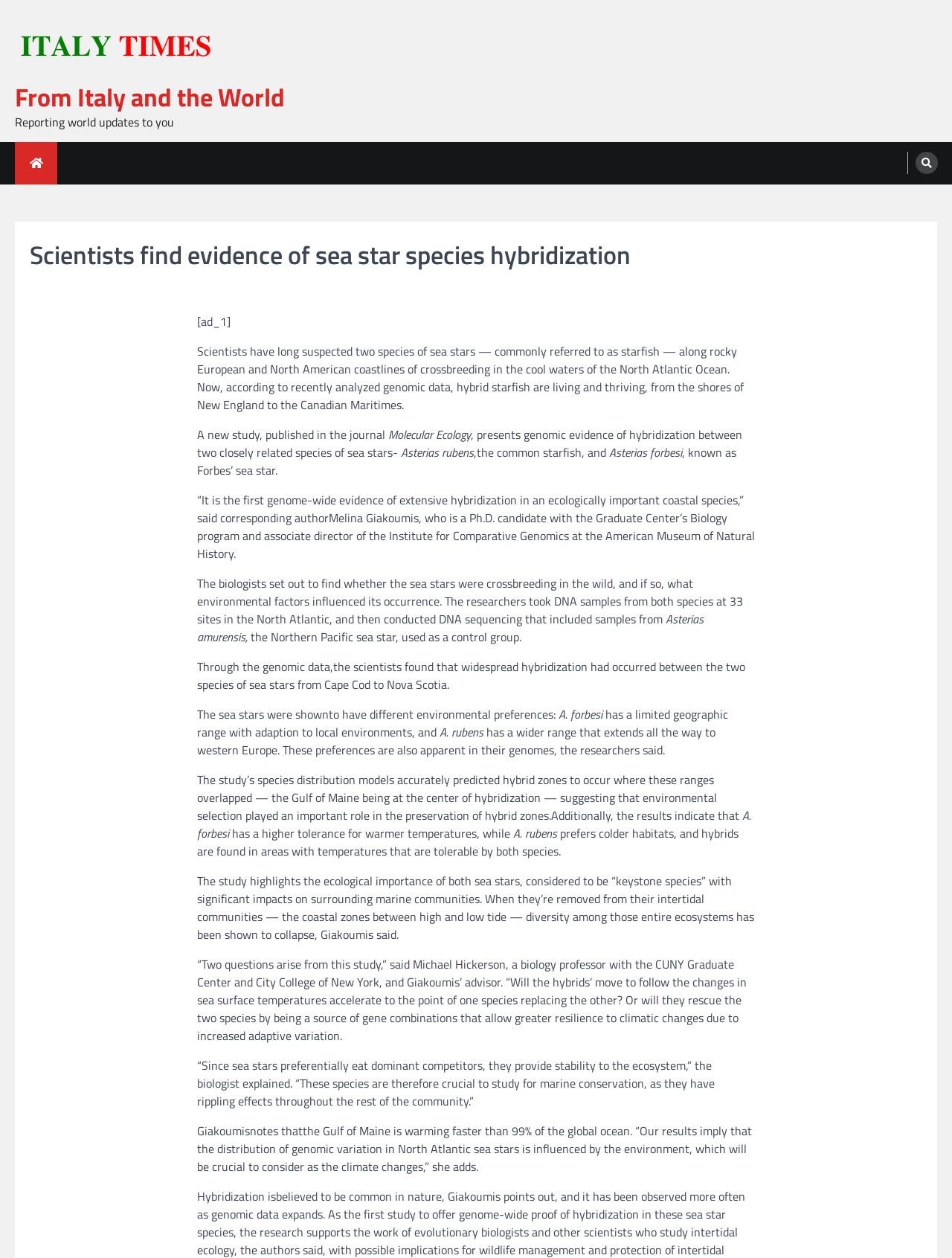Explain the webpage's layout and main content in detail.

The webpage is an article about scientists finding evidence of sea star species hybridization. At the top left corner, there is an Italy Times logo, and next to it, a link to "From Italy and the World". Below the logo, there is a static text "Reporting world updates to you". 

On the top right corner, there is a search icon. The main content of the article is divided into several sections. The title of the article "Scientists find evidence of sea star species hybridization" is at the top, followed by a brief introduction to the topic. 

The article then goes into detail about the study, which found genomic evidence of hybridization between two closely related species of sea stars, Asterias rubens and Asterias forbesi. The study analyzed DNA samples from 33 sites in the North Atlantic and found that widespread hybridization had occurred between the two species. 

The article also discusses the environmental preferences of the two species, with A. forbesi having a limited geographic range and adapting to local environments, and A. rubens having a wider range that extends to western Europe. The study's species distribution models accurately predicted hybrid zones to occur where these ranges overlapped. 

The article quotes the corresponding author, Melina Giakoumis, and her advisor, Michael Hickerson, discussing the implications of the study and the importance of sea stars in marine conservation. The article concludes with Giakoumis noting that the Gulf of Maine is warming faster than 99% of the global ocean, and that the distribution of genomic variation in North Atlantic sea stars is influenced by the environment, which will be crucial to consider as the climate changes.